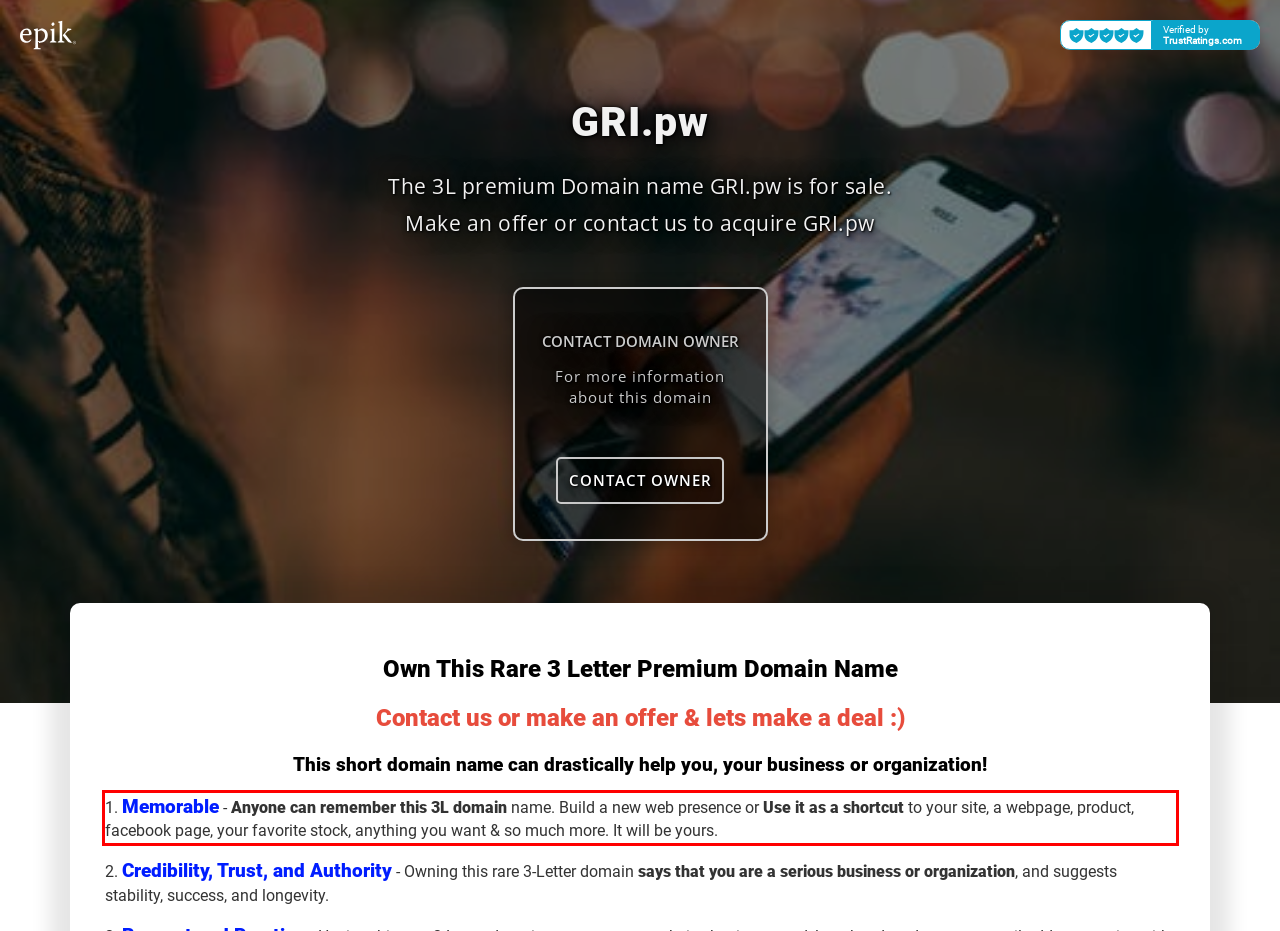View the screenshot of the webpage and identify the UI element surrounded by a red bounding box. Extract the text contained within this red bounding box.

1. Memorable - Anyone can remember this 3L domain name. Build a new web presence or Use it as a shortcut to your site, a webpage, product, facebook page, your favorite stock, anything you want & so much more. It will be yours.